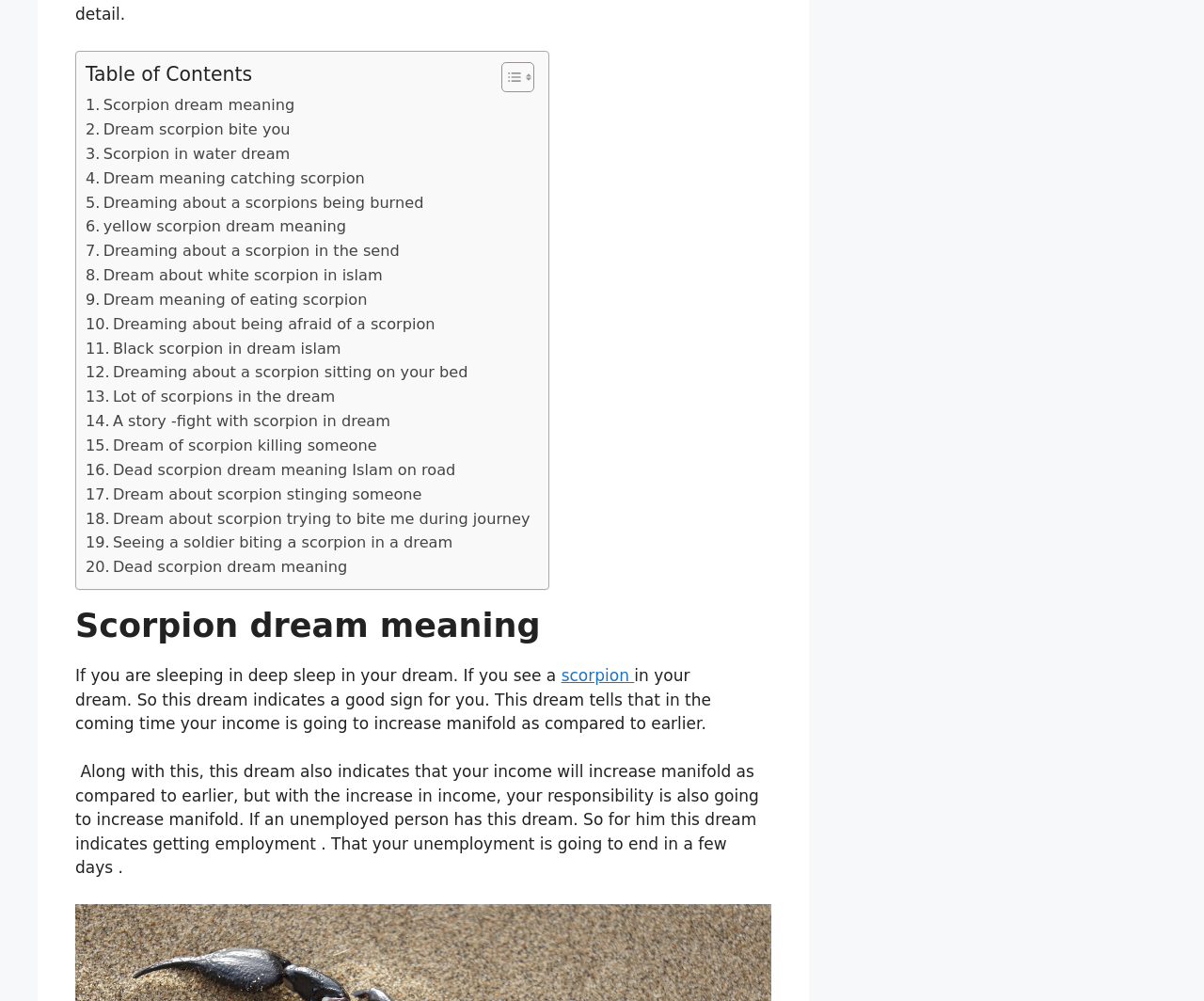What is the tone of the webpage?
Make sure to answer the question with a detailed and comprehensive explanation.

The tone of the webpage appears to be informative, as it provides detailed descriptions and explanations about scorpion dreams, indicating that the purpose of the webpage is to educate or inform users about the topic.